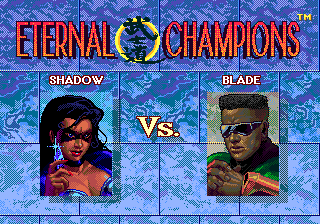How many characters are shown in the image?
Please provide a comprehensive answer based on the visual information in the image.

The image displays a classic match-up from the video game 'Eternal Champions', showcasing two of its characters, Shadow and Blade, which implies that there are two characters present in the image.